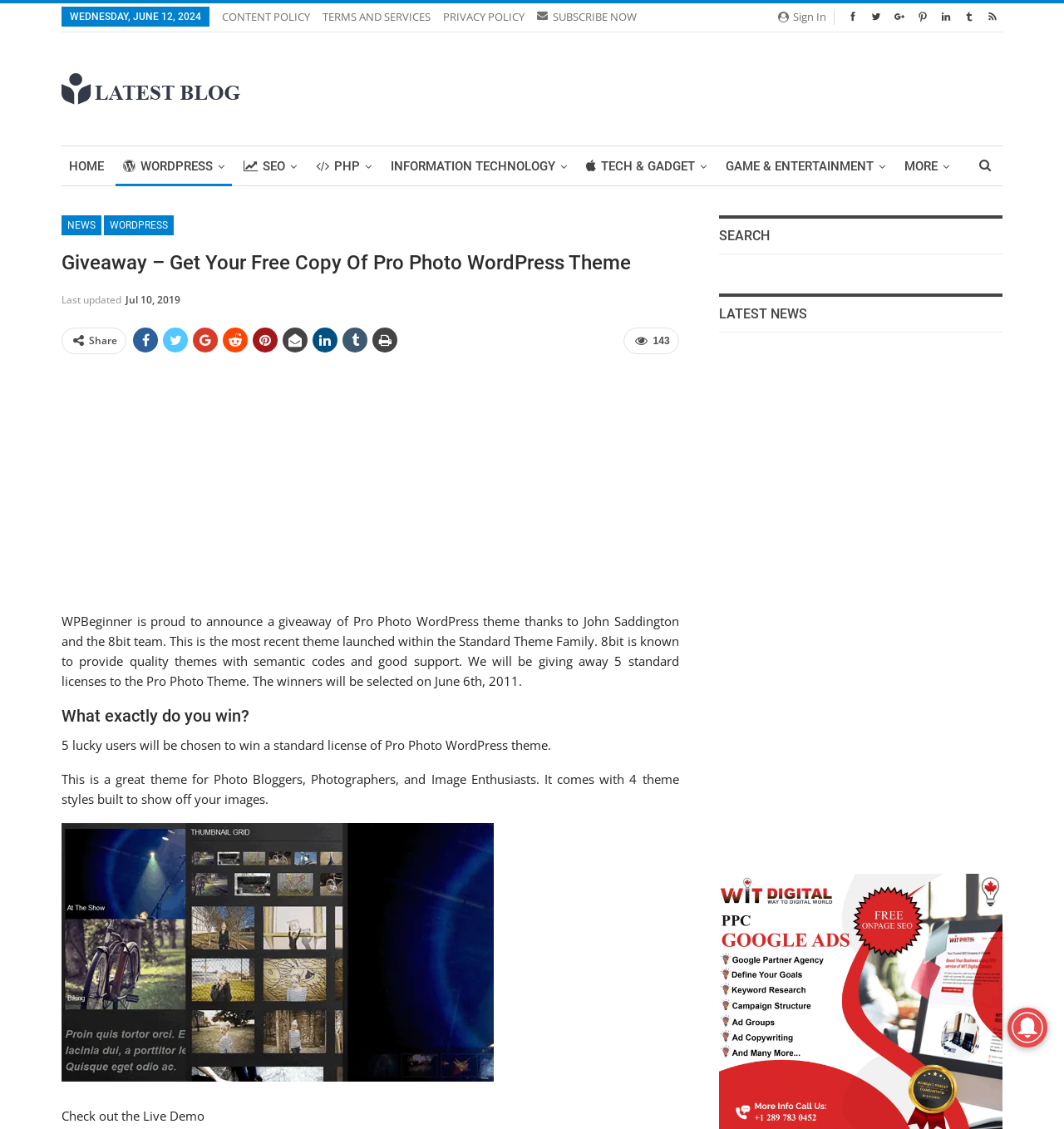Find the bounding box coordinates of the clickable area that will achieve the following instruction: "Check out the Live Demo of Pro Photo Theme".

[0.058, 0.981, 0.192, 0.995]